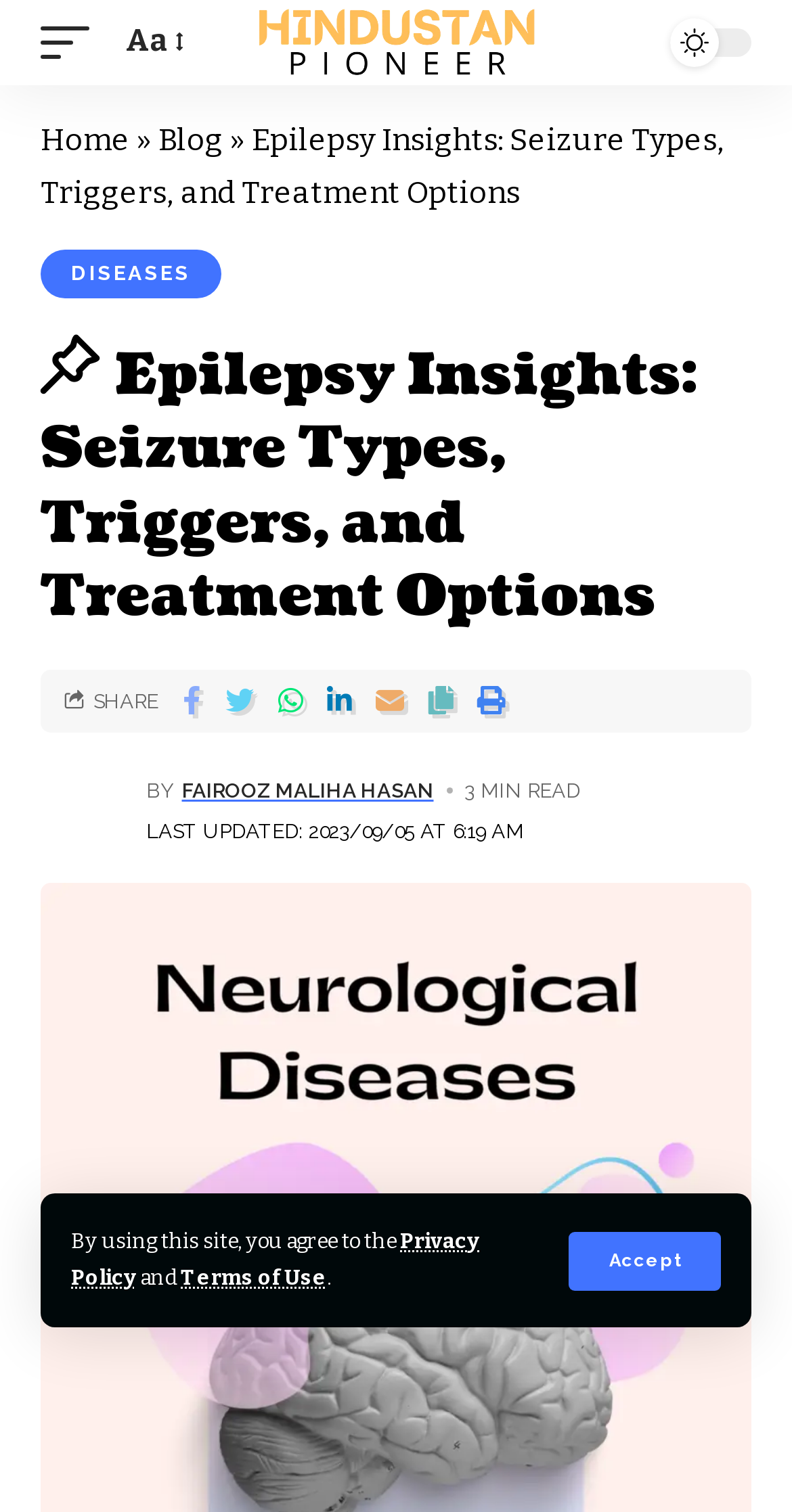What is the last updated date of the article?
Look at the image and respond to the question as thoroughly as possible.

The last updated date of the article can be found in the section below the heading, where it is written 'LAST UPDATED: 2023/09/05 AT 6:19 AM'. This section also includes the time it took to read the article and the author's name.